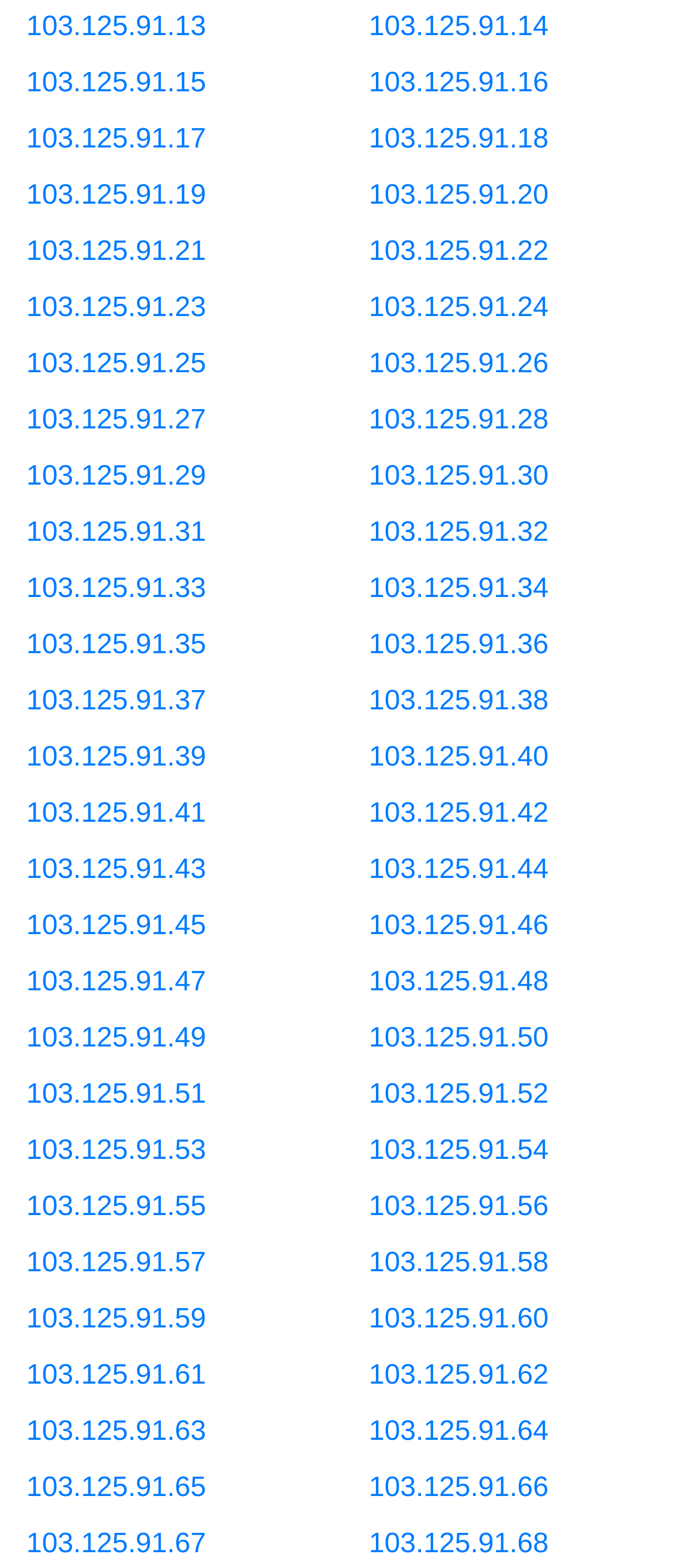Please reply to the following question with a single word or a short phrase:
What is the purpose of the webpage?

IP address listing